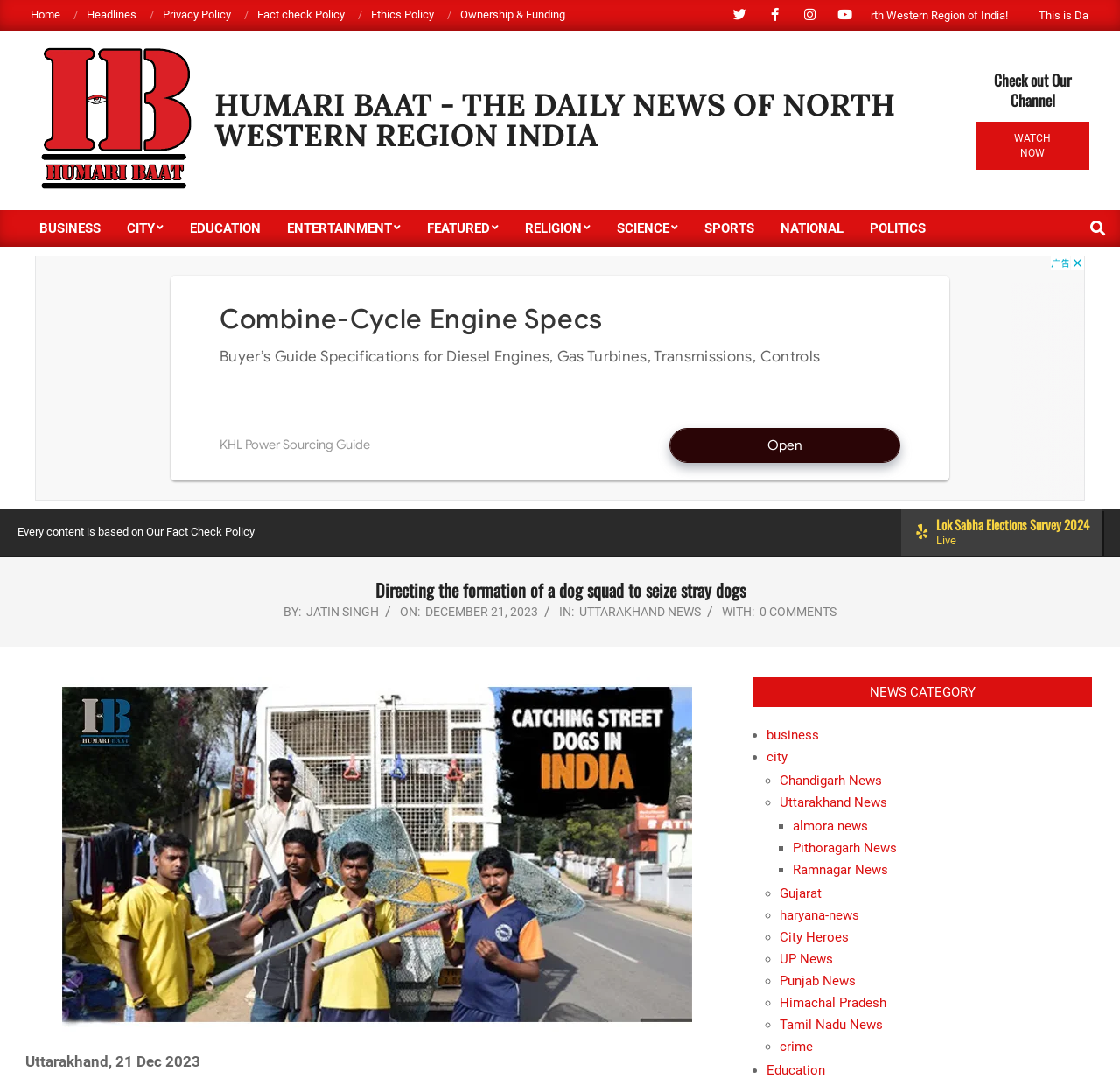How many comments are there on the news article?
Provide a detailed and well-explained answer to the question.

The number of comments on the news article can be found below the title of the article, where it is written as 'WITH: 0 COMMENTS'.